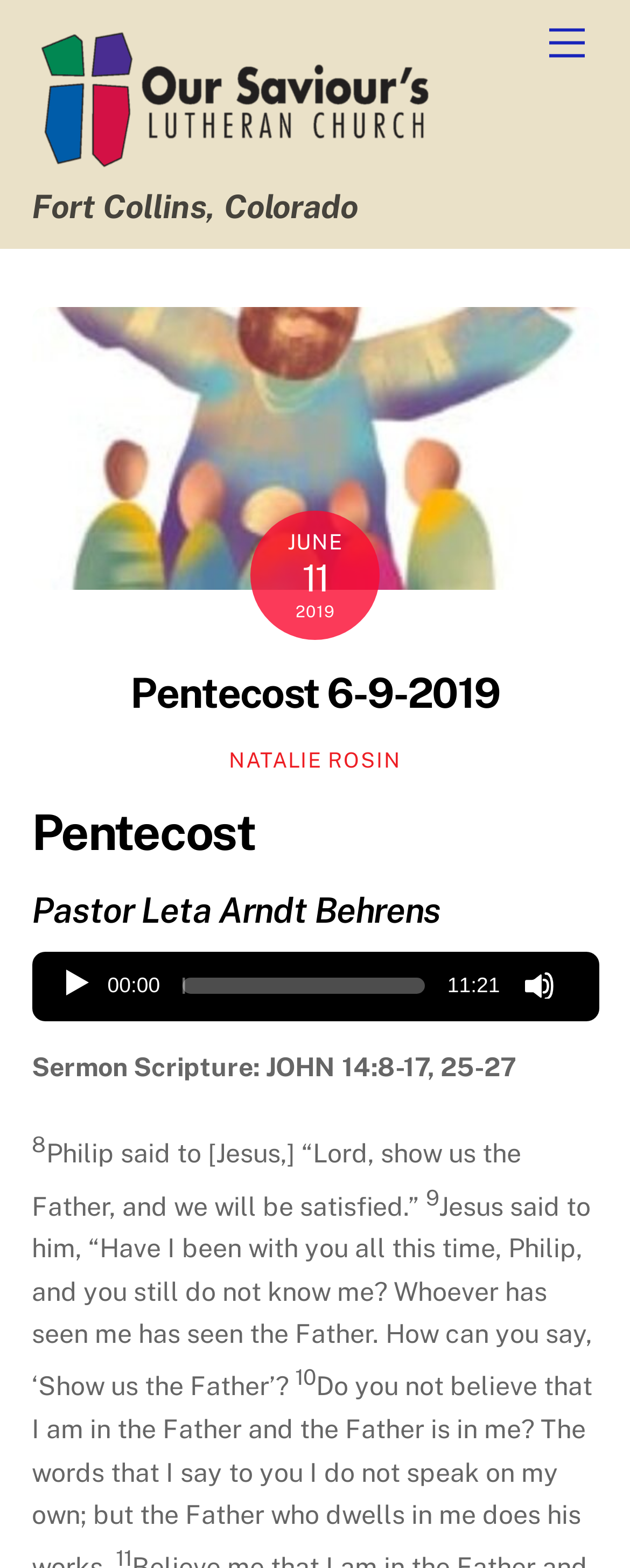Please reply to the following question using a single word or phrase: 
What is the scripture of the sermon?

John 14:8-17, 25-27